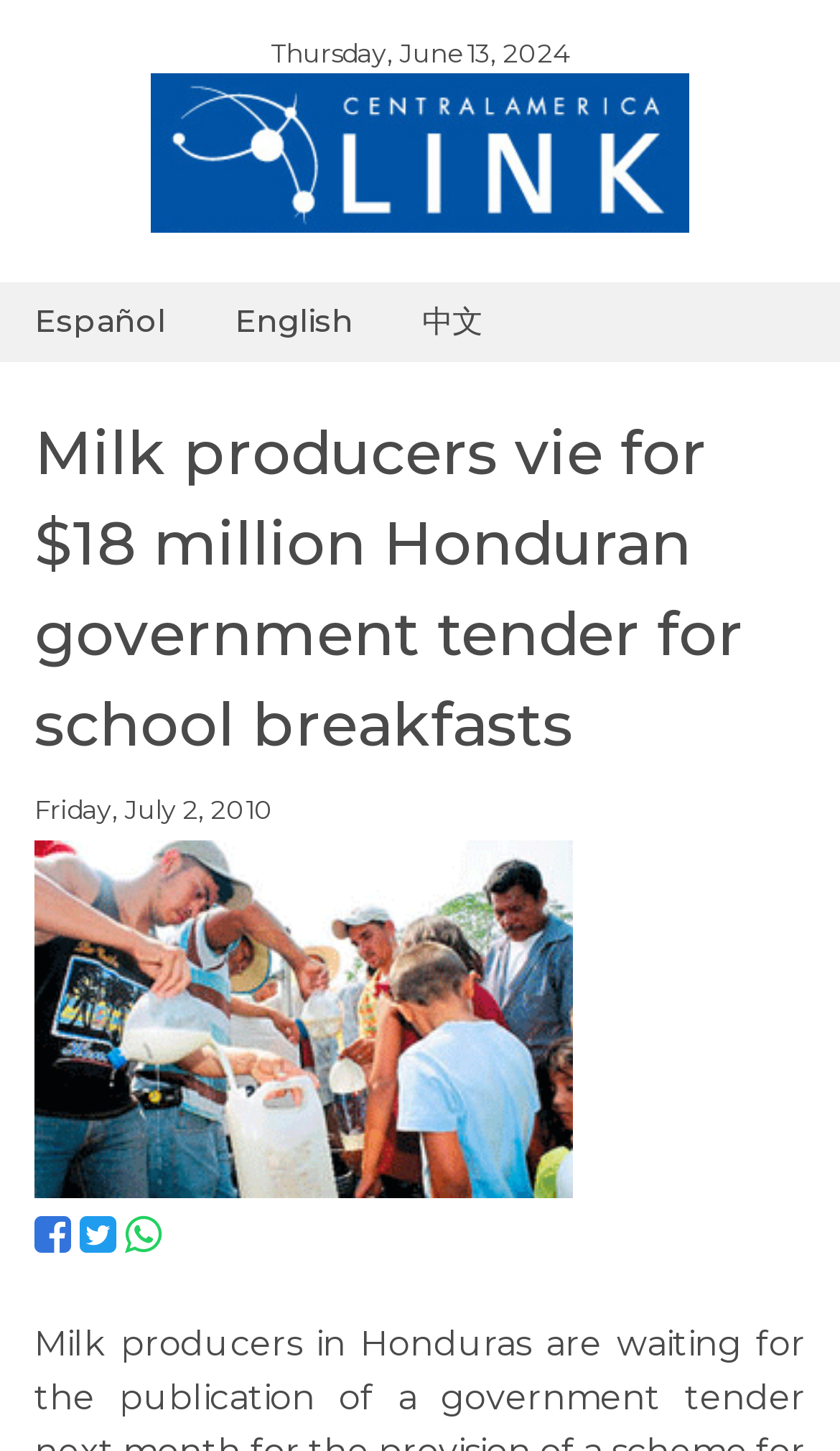Using floating point numbers between 0 and 1, provide the bounding box coordinates in the format (top-left x, top-left y, bottom-right x, bottom-right y). Locate the UI element described here: English

[0.238, 0.194, 0.462, 0.25]